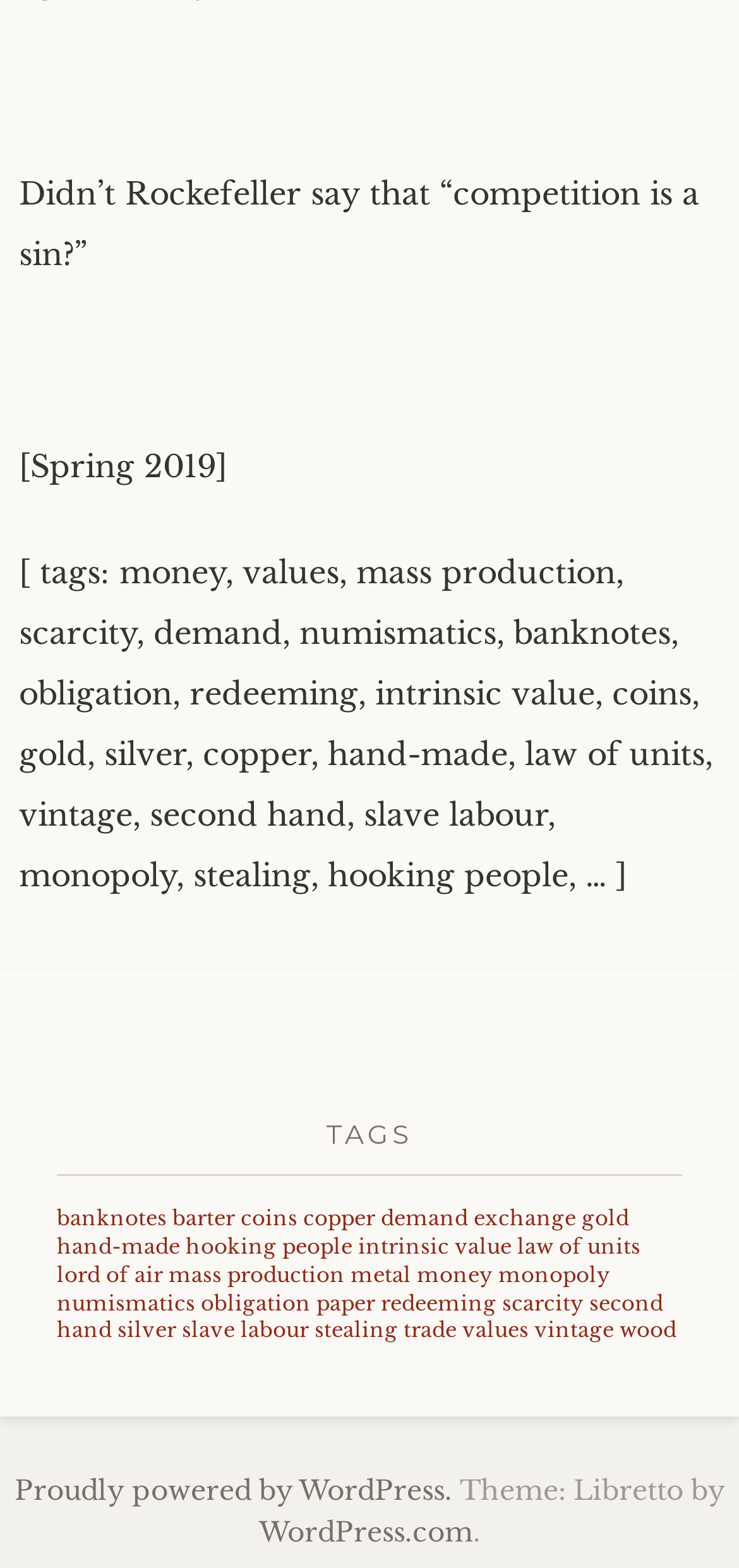Please locate the bounding box coordinates of the element that needs to be clicked to achieve the following instruction: "Explore the 'values' category". The coordinates should be four float numbers between 0 and 1, i.e., [left, top, right, bottom].

[0.626, 0.841, 0.715, 0.857]